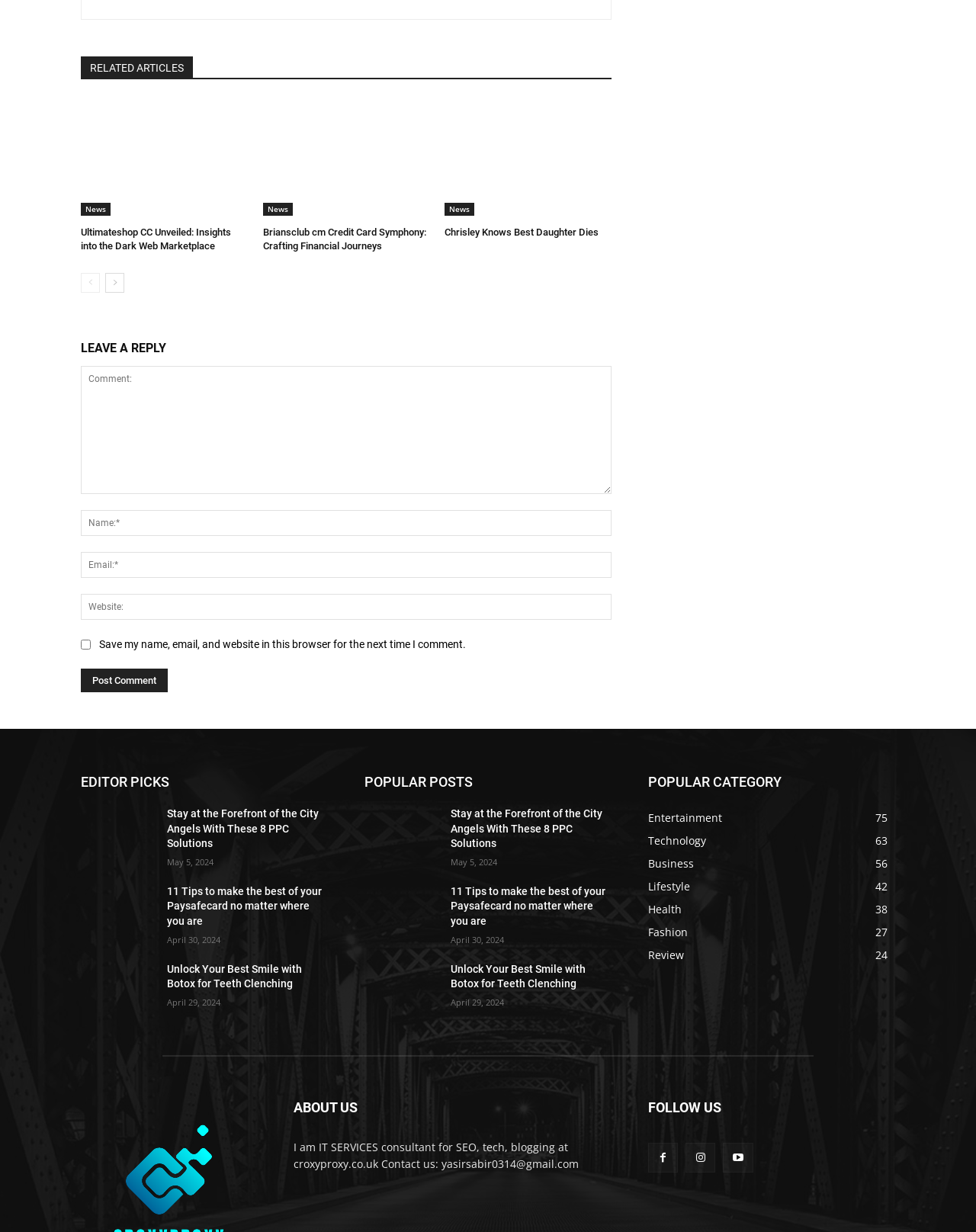Please locate the bounding box coordinates of the element that needs to be clicked to achieve the following instruction: "Post a comment". The coordinates should be four float numbers between 0 and 1, i.e., [left, top, right, bottom].

None